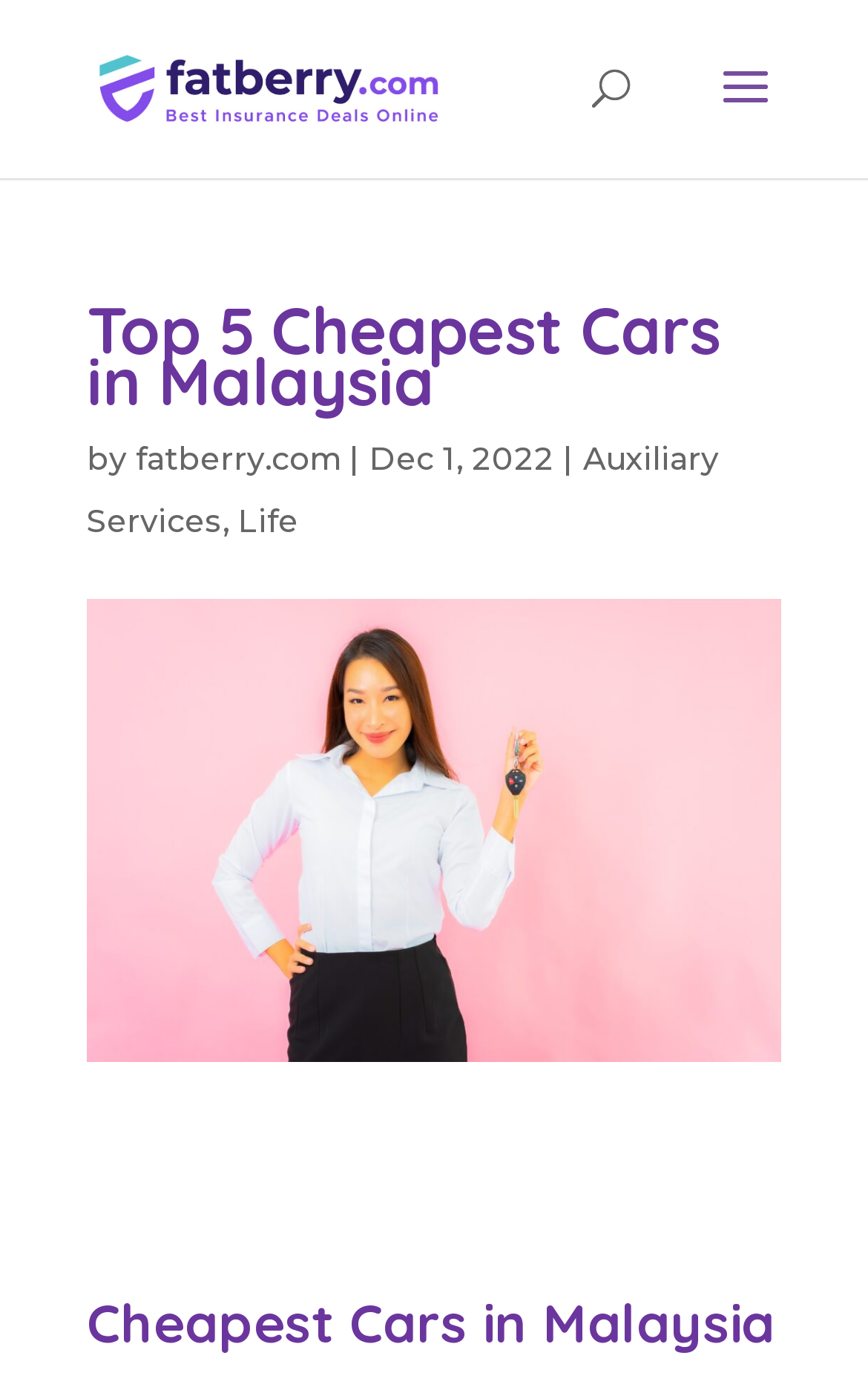Please reply to the following question using a single word or phrase: 
What is the name of the blog?

Fatberry | Blog